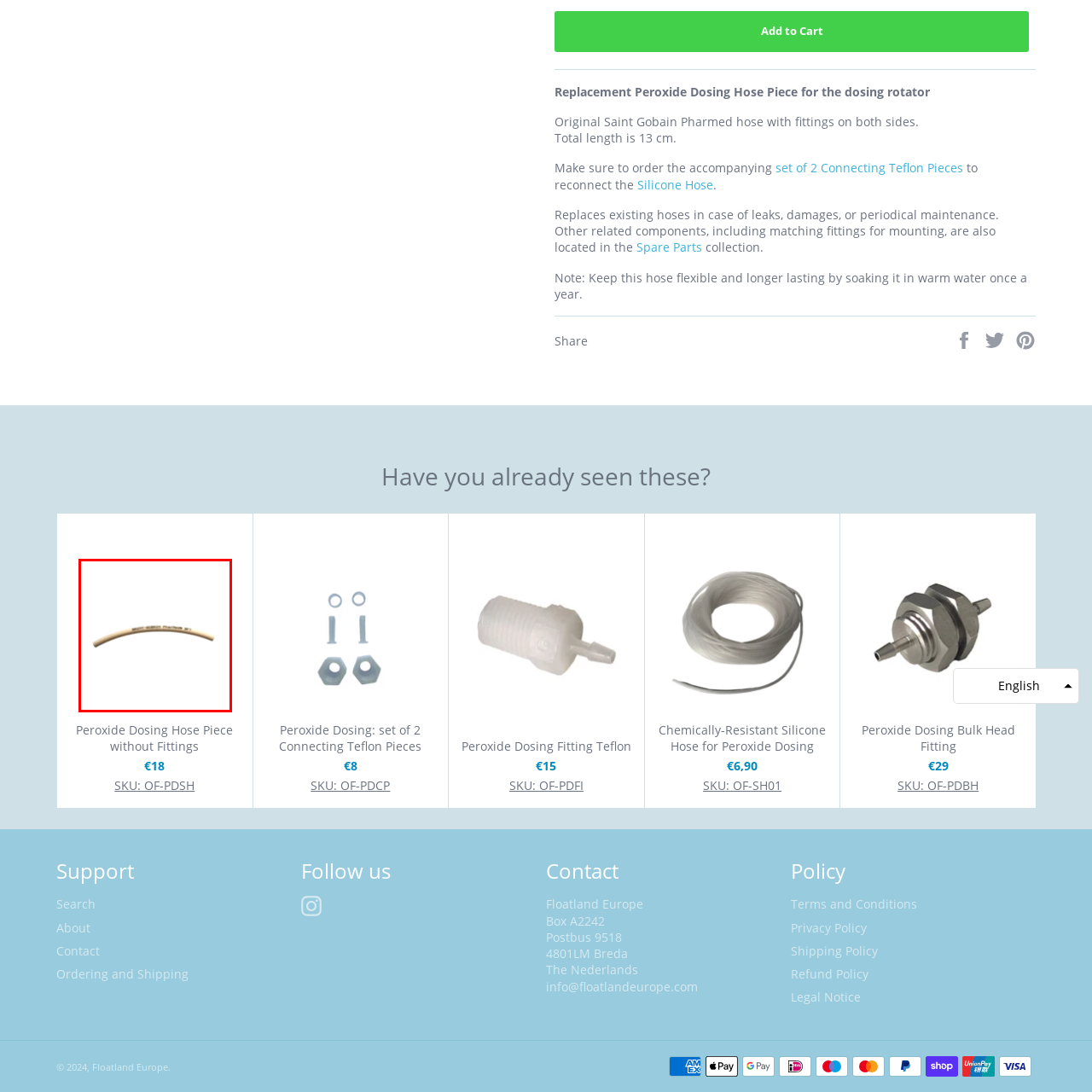Examine the segment of the image contained within the black box and respond comprehensively to the following question, based on the visual content: 
What is the purpose of this hose piece?

The hose piece is designed for various dosing applications, and it provides an essential component for users needing to connect their dosing systems securely, particularly for peroxide dosing systems.